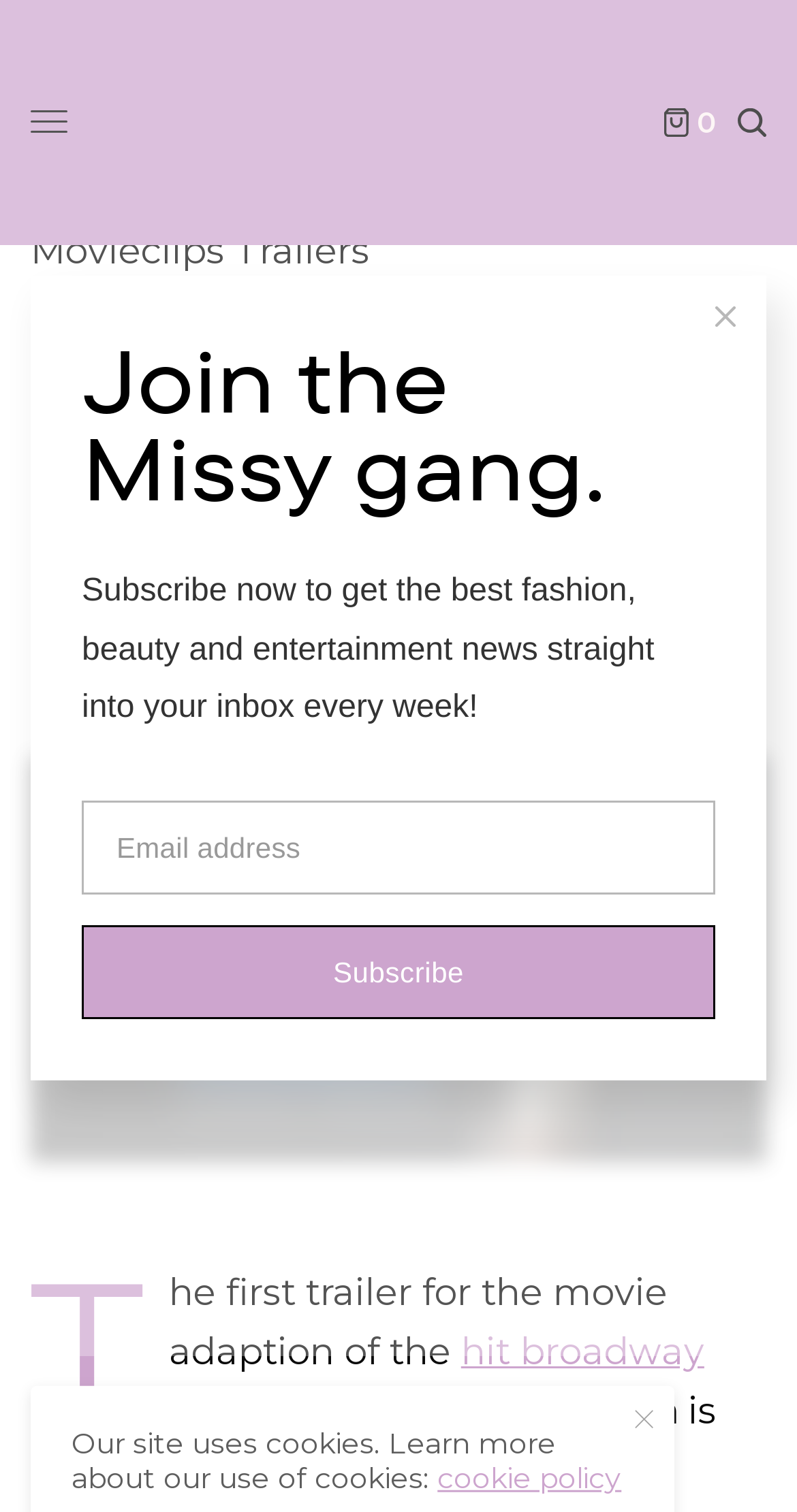Please specify the bounding box coordinates for the clickable region that will help you carry out the instruction: "Enter email address".

[0.103, 0.53, 0.897, 0.592]